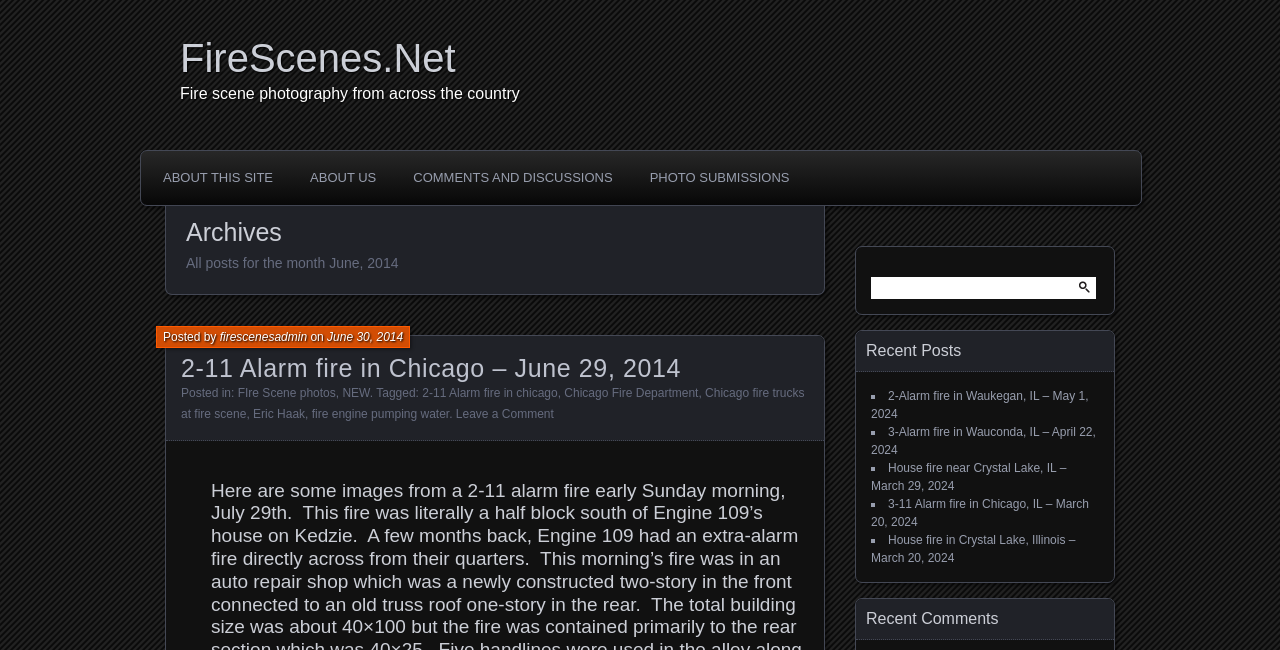Predict the bounding box coordinates of the area that should be clicked to accomplish the following instruction: "Leave a comment". The bounding box coordinates should consist of four float numbers between 0 and 1, i.e., [left, top, right, bottom].

[0.356, 0.626, 0.433, 0.648]